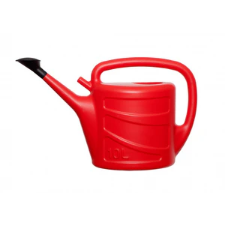How much does the watering can cost?
Based on the image, answer the question with a single word or brief phrase.

£8.37